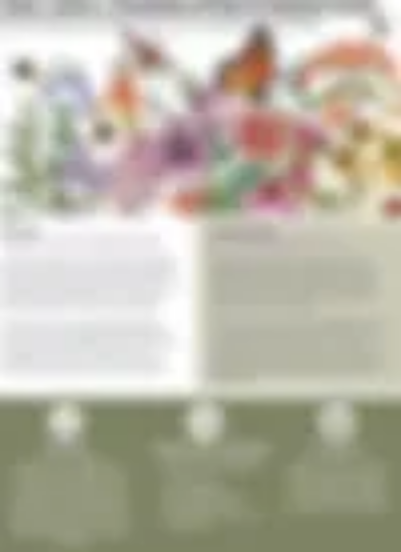Explain the image in detail, mentioning the main subjects and background elements.

The image features a colorful flyer for the Local Conservation Funding Pool, emphasizing the importance of environmental priorities in the Northwest Zone of Vermont. The artwork showcases a vibrant array of plants and wildlife, highlighting the region's natural beauty and biodiversity. 

On the flyer, there are sections that invite community feedback on resource priorities for 2025 funding, underscoring a collective effort to enhance local conservation efforts. The design cleverly integrates playful illustrations, which serve to engage the viewer and communicate the message effectively. Overall, the flyer captures the essence of community involvement and conservation awareness, encouraging residents to participate in shaping their environment's future.